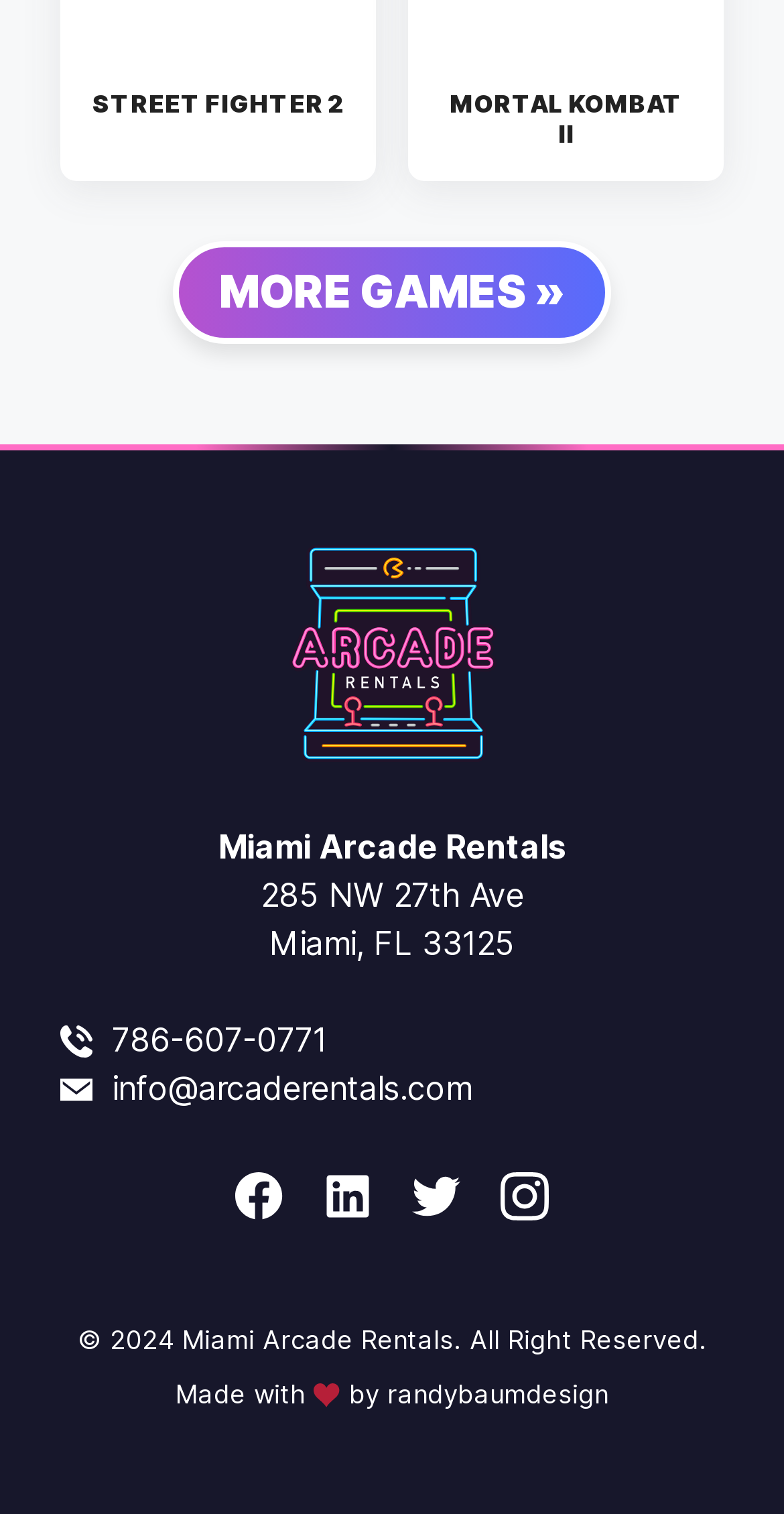Given the element description: "Made with by randybaumdesign", predict the bounding box coordinates of this UI element. The coordinates must be four float numbers between 0 and 1, given as [left, top, right, bottom].

[0.224, 0.911, 0.776, 0.931]